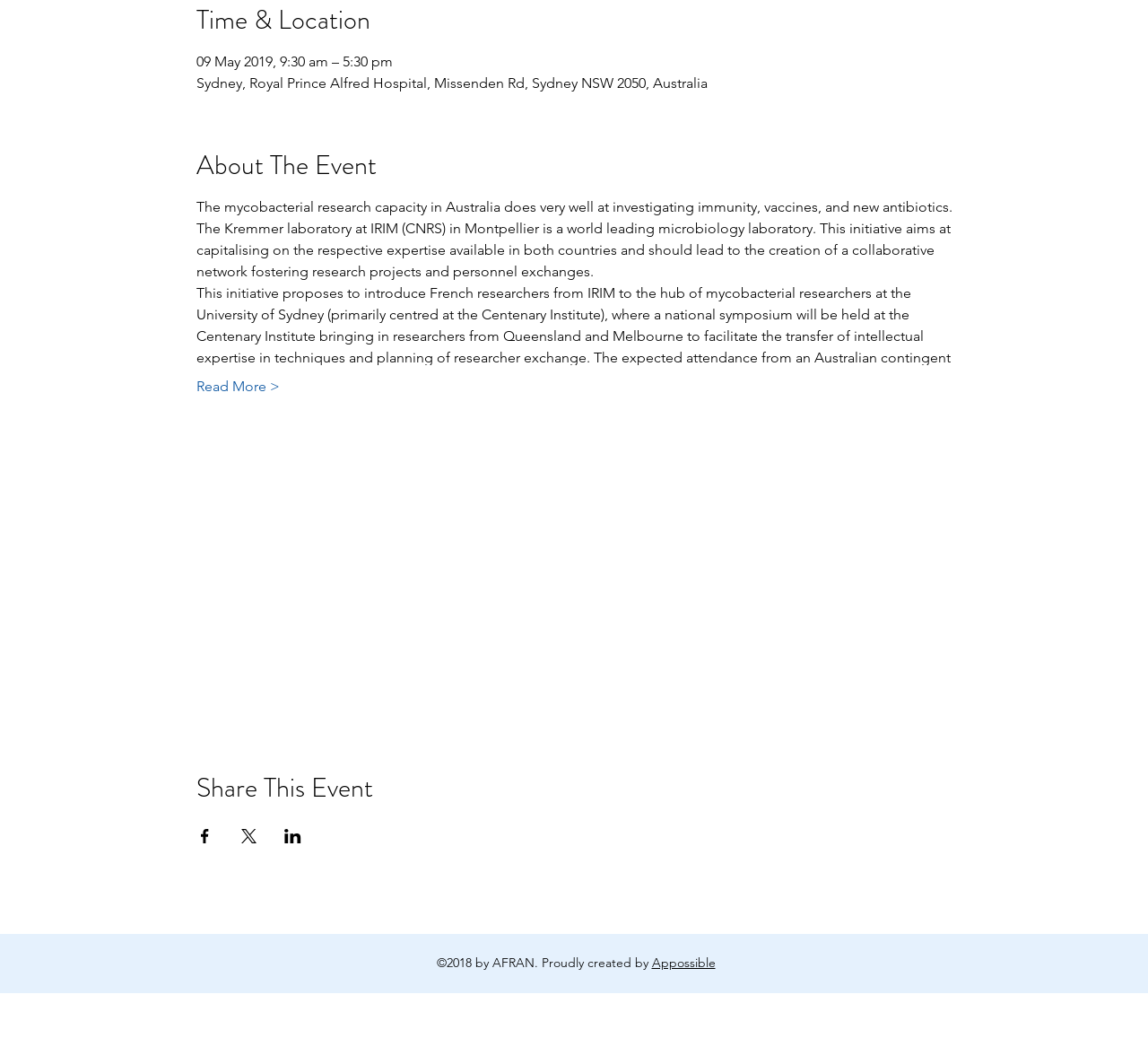Please find the bounding box coordinates in the format (top-left x, top-left y, bottom-right x, bottom-right y) for the given element description. Ensure the coordinates are floating point numbers between 0 and 1. Description: Employment

None